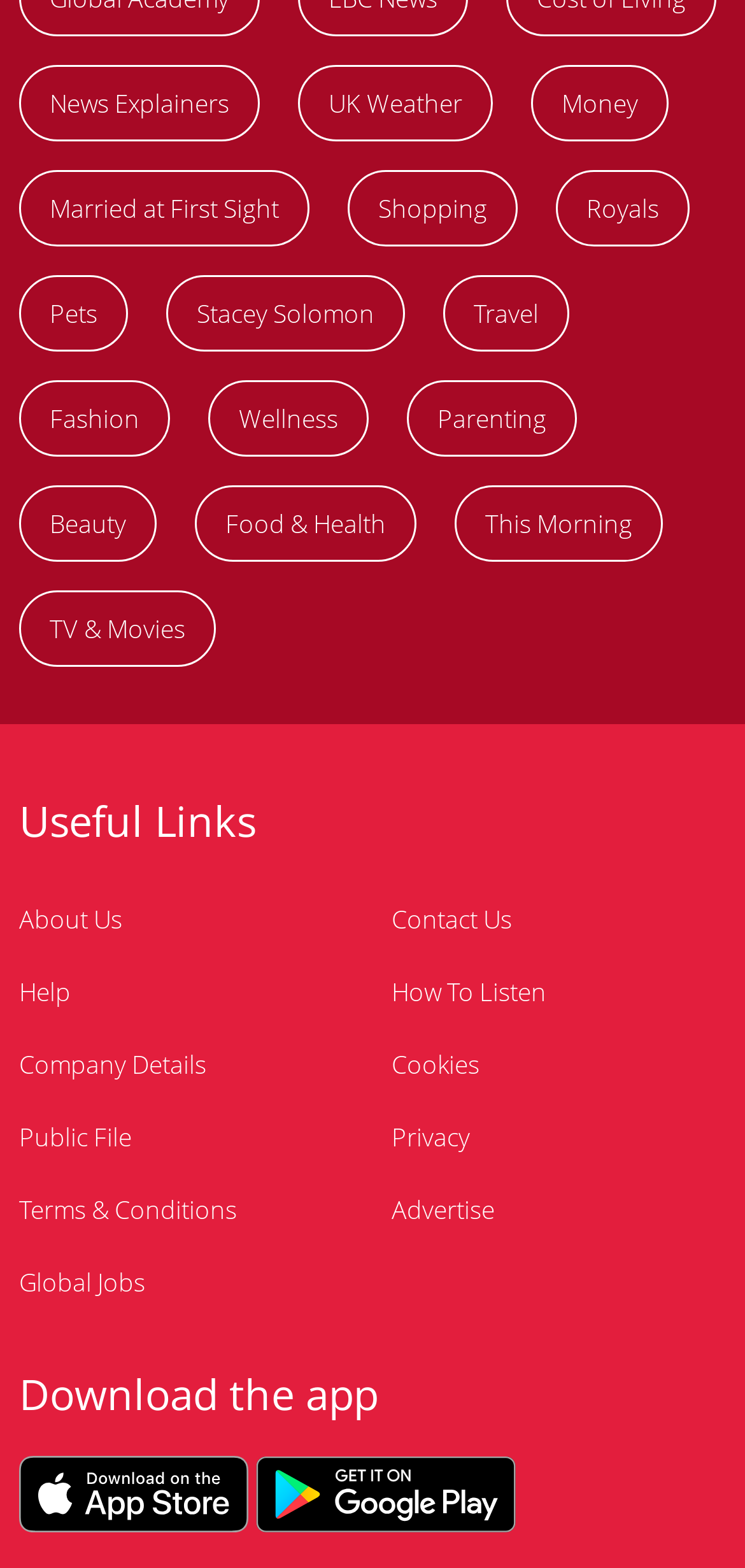What is the purpose of the links at the bottom of the page?
Using the image, provide a detailed and thorough answer to the question.

The links at the bottom of the page, such as 'About Us', 'Contact Us', 'Help', and 'Terms & Conditions', are not related to the main content of the webpage. They are likely to provide additional information about the website, its usage, and its policies, which is a common practice in website design.